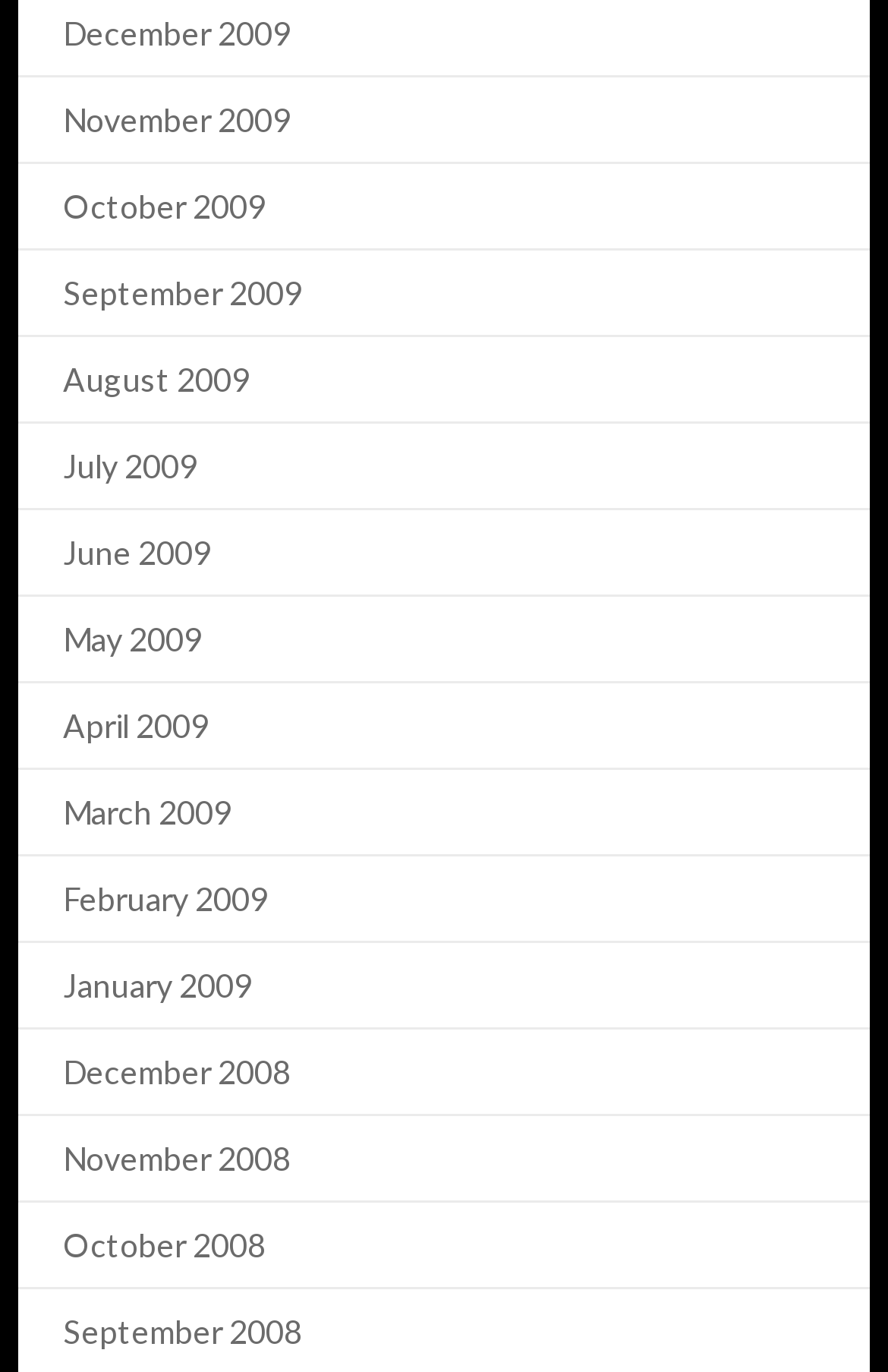From the webpage screenshot, identify the region described by June 2009. Provide the bounding box coordinates as (top-left x, top-left y, bottom-right x, bottom-right y), with each value being a floating point number between 0 and 1.

[0.071, 0.388, 0.238, 0.416]